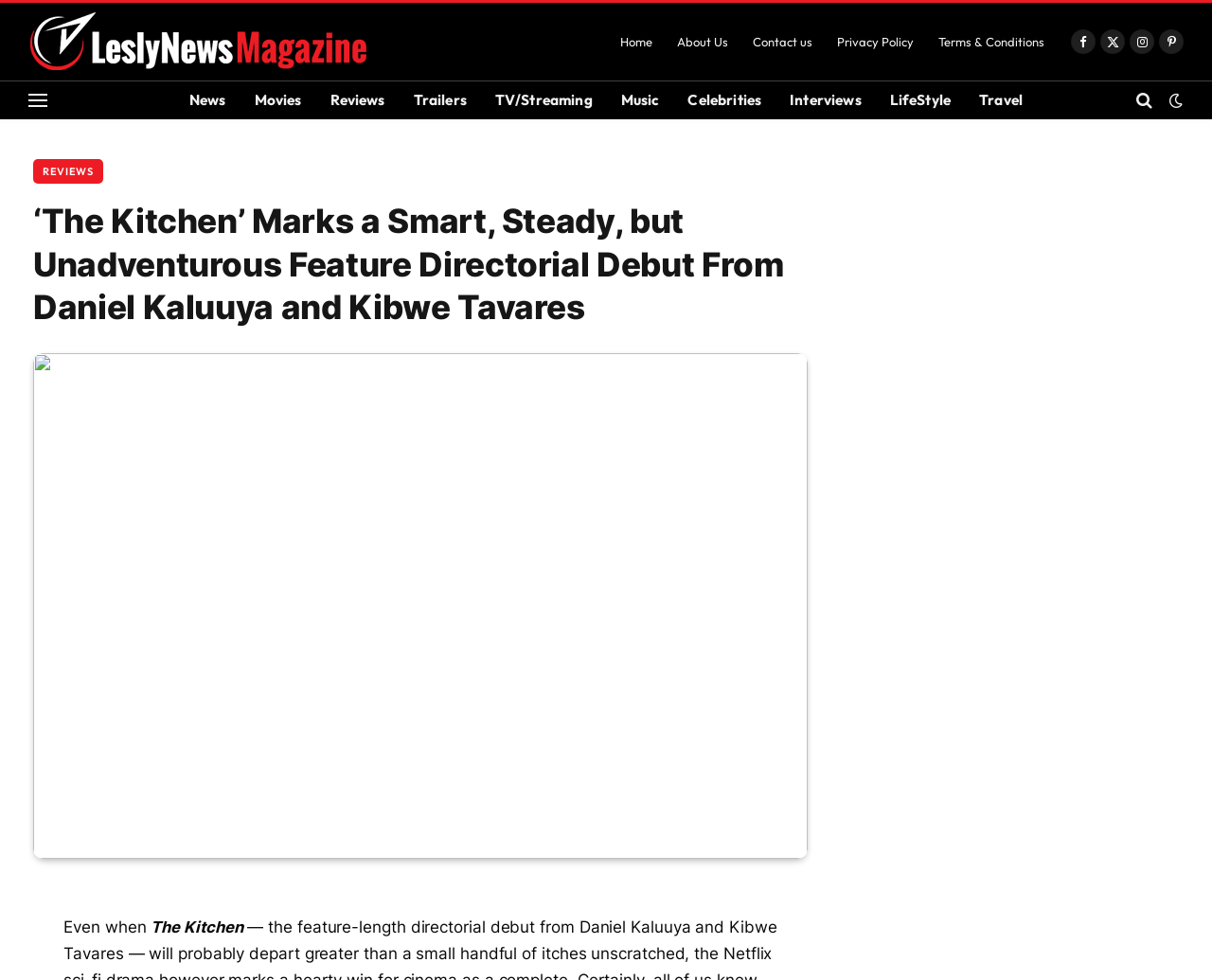What is the name of the magazine?
Based on the screenshot, give a detailed explanation to answer the question.

The name of the magazine can be found in the top-left corner of the webpage, where it is written as 'LeslyNewsMagazine' with an image of the magazine's logo next to it.